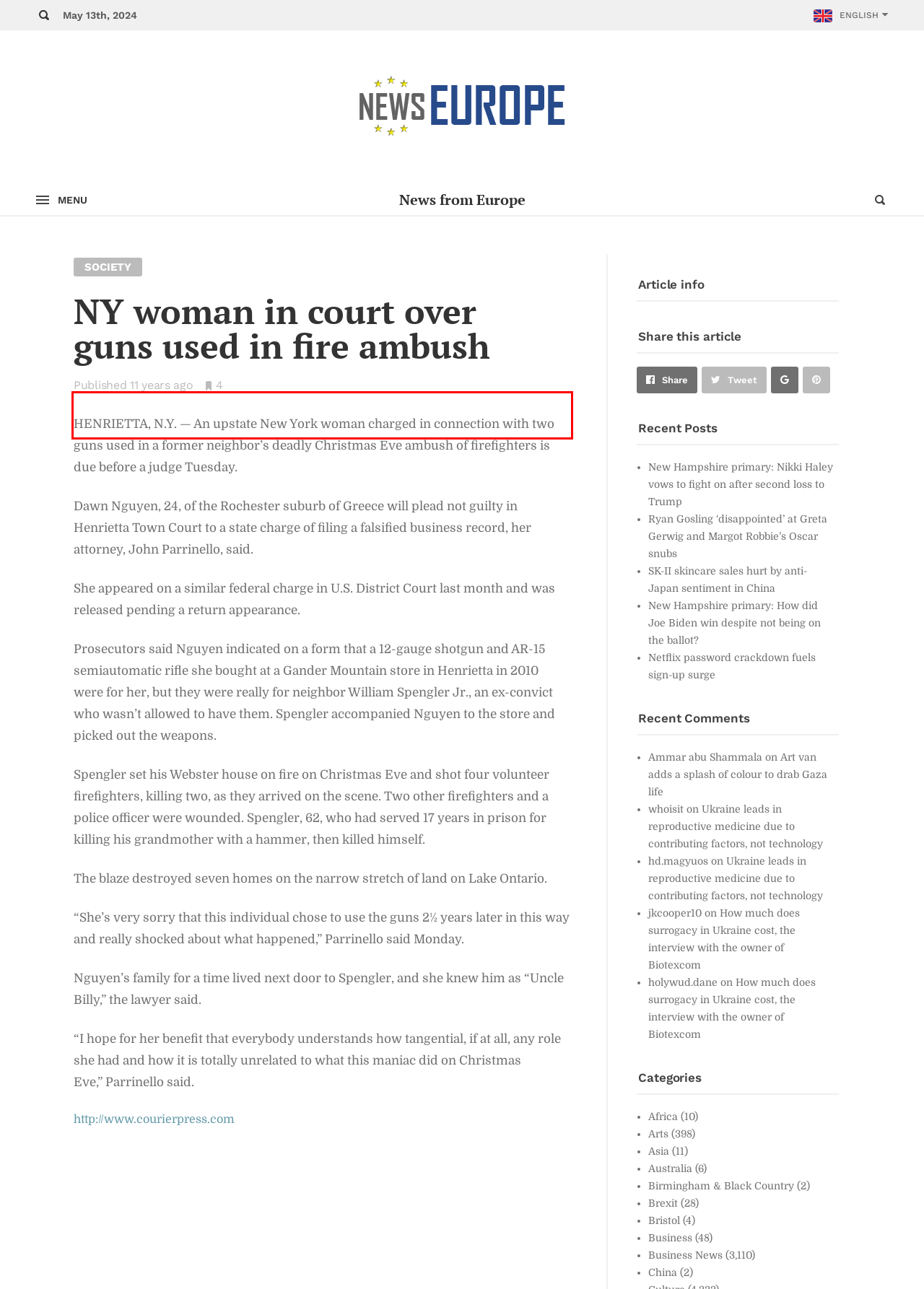Analyze the webpage screenshot and use OCR to recognize the text content in the red bounding box.

She appeared on a similar federal charge in U.S. District Court last month and was released pending a return appearance.